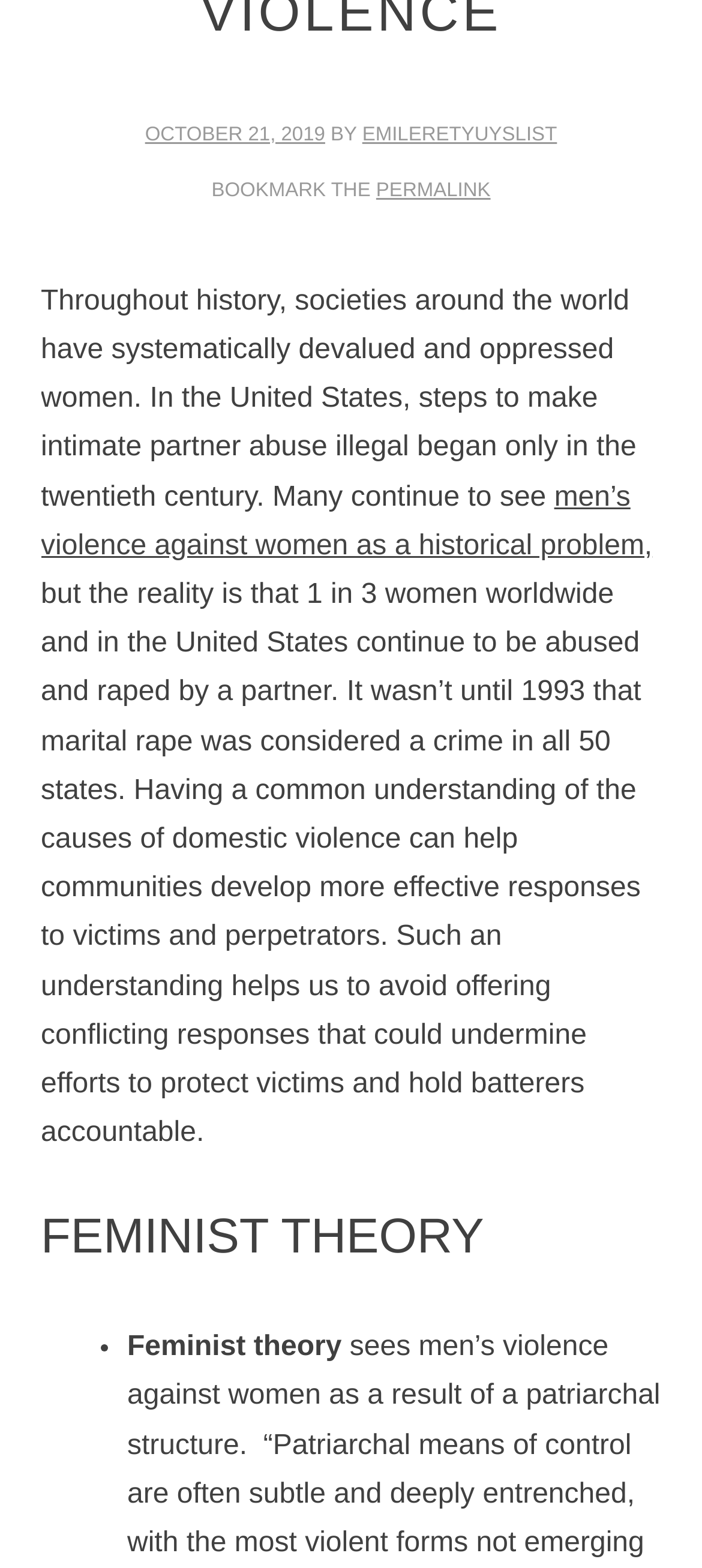Determine the bounding box for the described HTML element: "October 21, 2019". Ensure the coordinates are four float numbers between 0 and 1 in the format [left, top, right, bottom].

[0.207, 0.079, 0.463, 0.092]